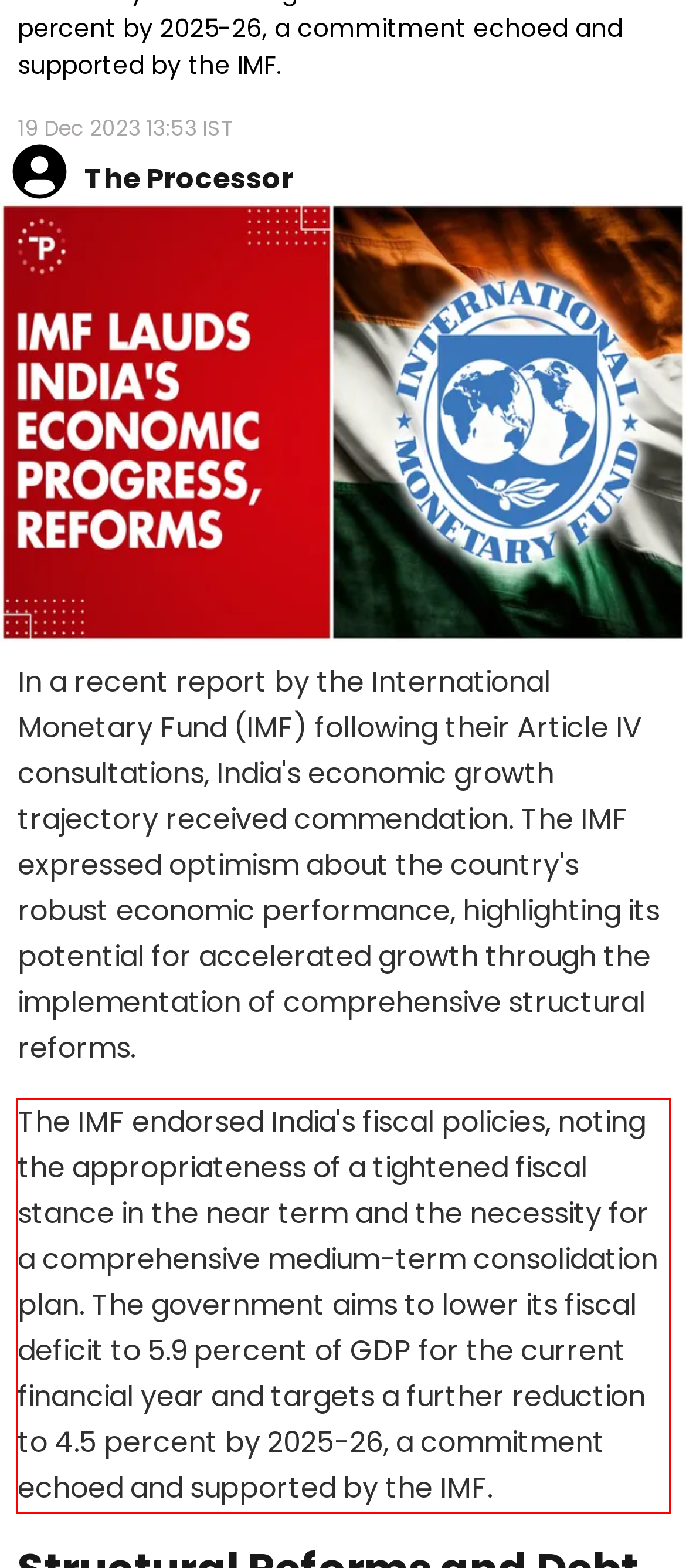Analyze the screenshot of the webpage that features a red bounding box and recognize the text content enclosed within this red bounding box.

The IMF endorsed India's fiscal policies, noting the appropriateness of a tightened fiscal stance in the near term and the necessity for a comprehensive medium-term consolidation plan. The government aims to lower its fiscal deficit to 5.9 percent of GDP for the current financial year and targets a further reduction to 4.5 percent by 2025-26, a commitment echoed and supported by the IMF.